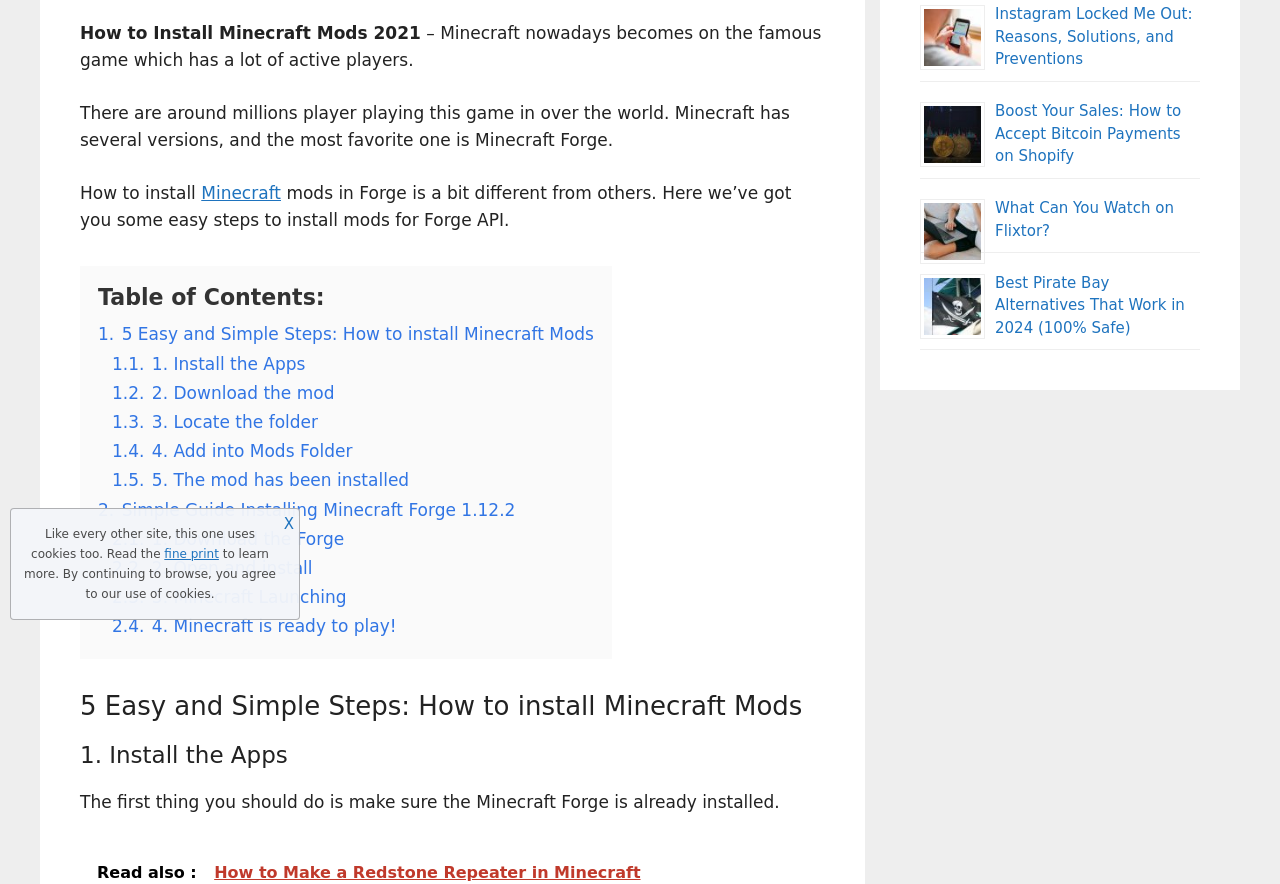Using the given element description, provide the bounding box coordinates (top-left x, top-left y, bottom-right x, bottom-right y) for the corresponding UI element in the screenshot: 2.3. 3. Minecraft Launching

[0.088, 0.664, 0.271, 0.687]